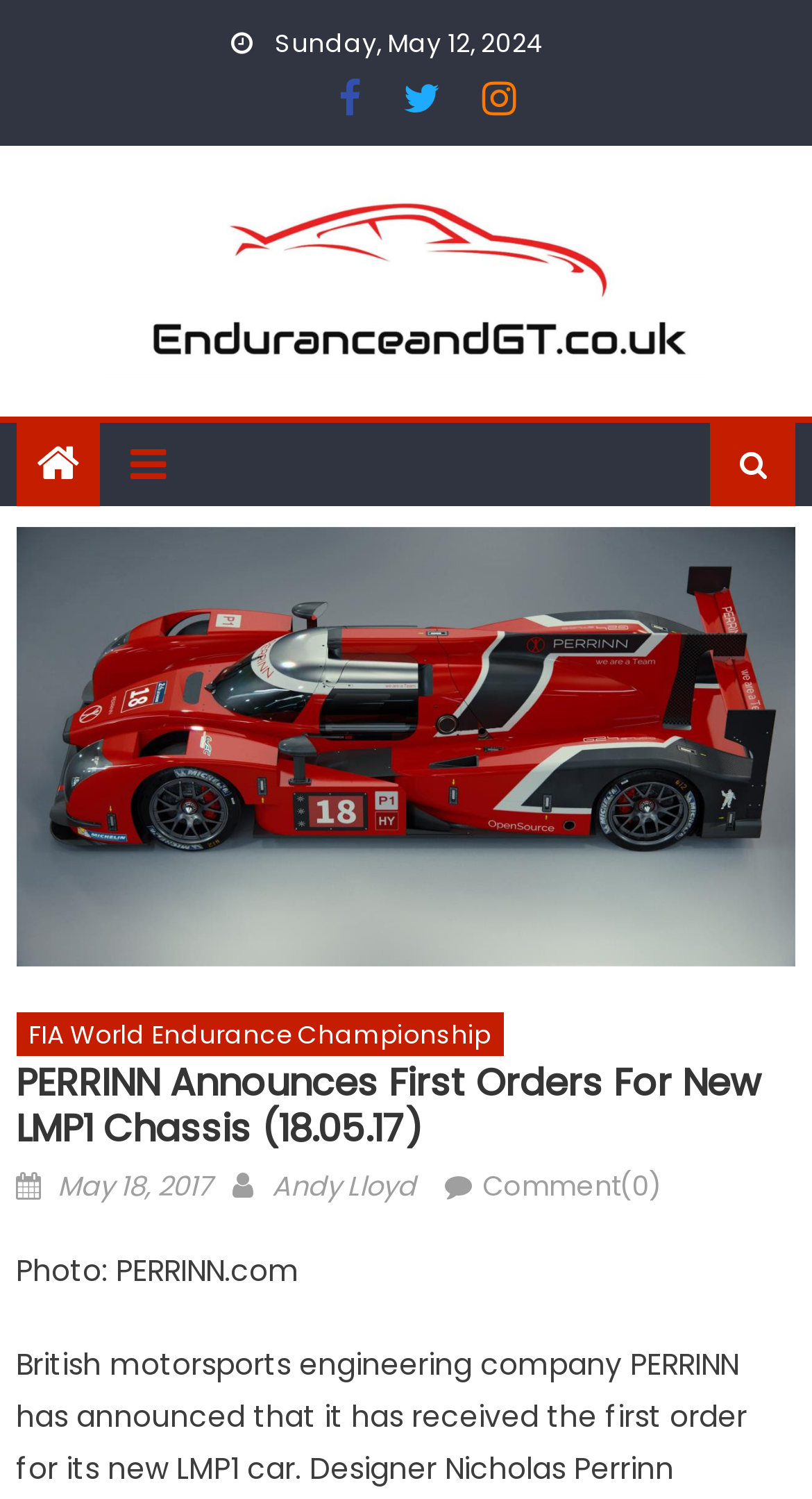Using the details from the image, please elaborate on the following question: Who is the author of the latest article?

I found the author of the latest article by looking at the 'Author' section, which is located below the main heading. The author's name is mentioned as 'Andy Lloyd'.